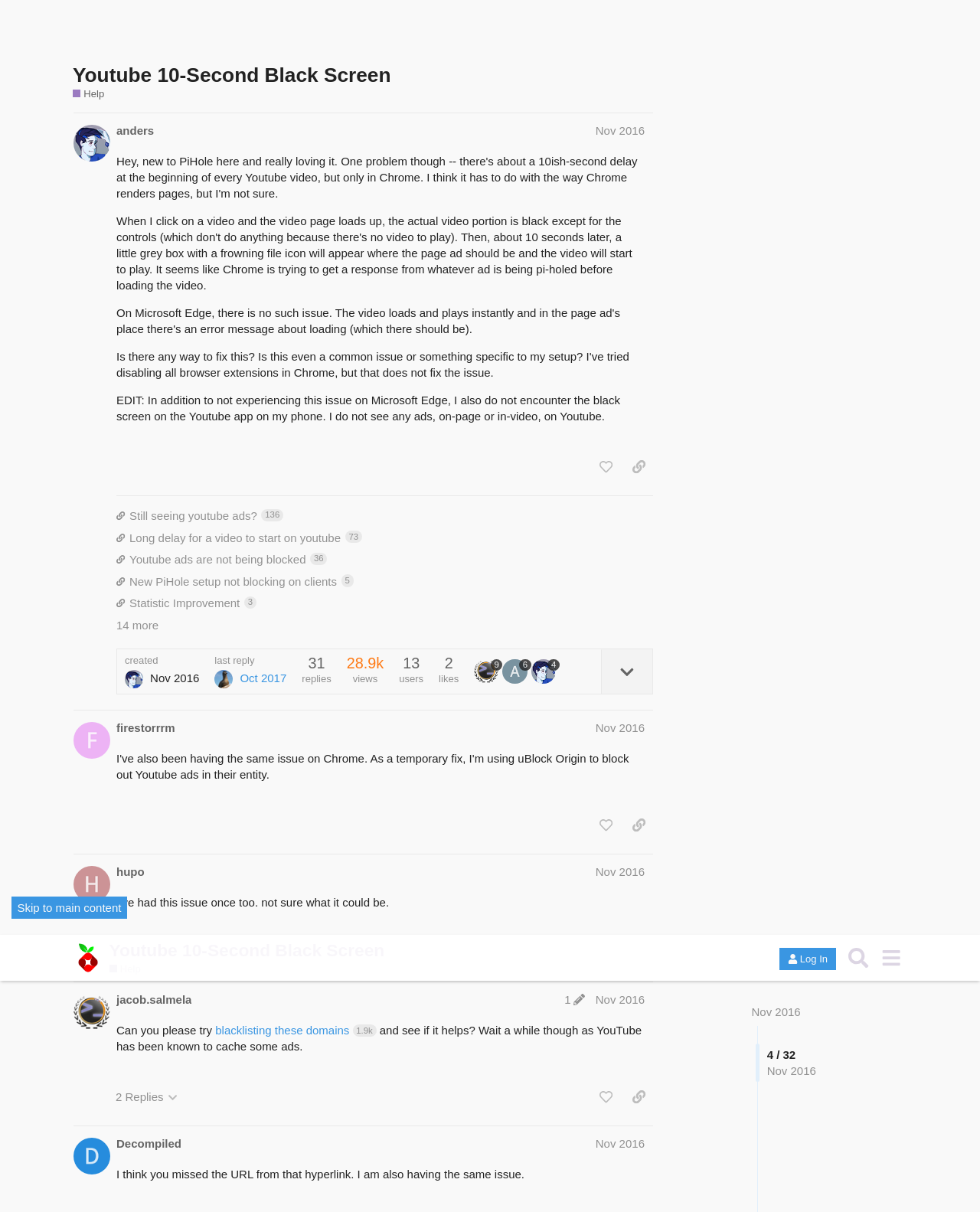Summarize the webpage with intricate details.

This webpage appears to be a forum discussion page, specifically a help section of the Pi-hole Userspace. At the top, there is a header section with a link to the Pi-hole Userspace and a heading that reads "Youtube 10-Second Black Screen". Below this, there is a search bar and a login button.

The main content of the page is divided into multiple posts, each with a heading that includes the username and date of the post. There are 10 posts in total, each with a unique username and date. The posts are arranged in a vertical column, with the most recent post at the top.

Each post includes a heading with the username and date, followed by the post content. The post content varies, but it often includes text, links, and images. Some posts have buttons to like or copy a link to the post. There are also buttons to expand or collapse the post content.

To the right of the post headings, there are links to the usernames, which likely lead to the user's profile page. There are also links to the dates, which may lead to a specific page or thread related to that date.

At the bottom of the page, there is a pagination section, but it is not visible in this screenshot.